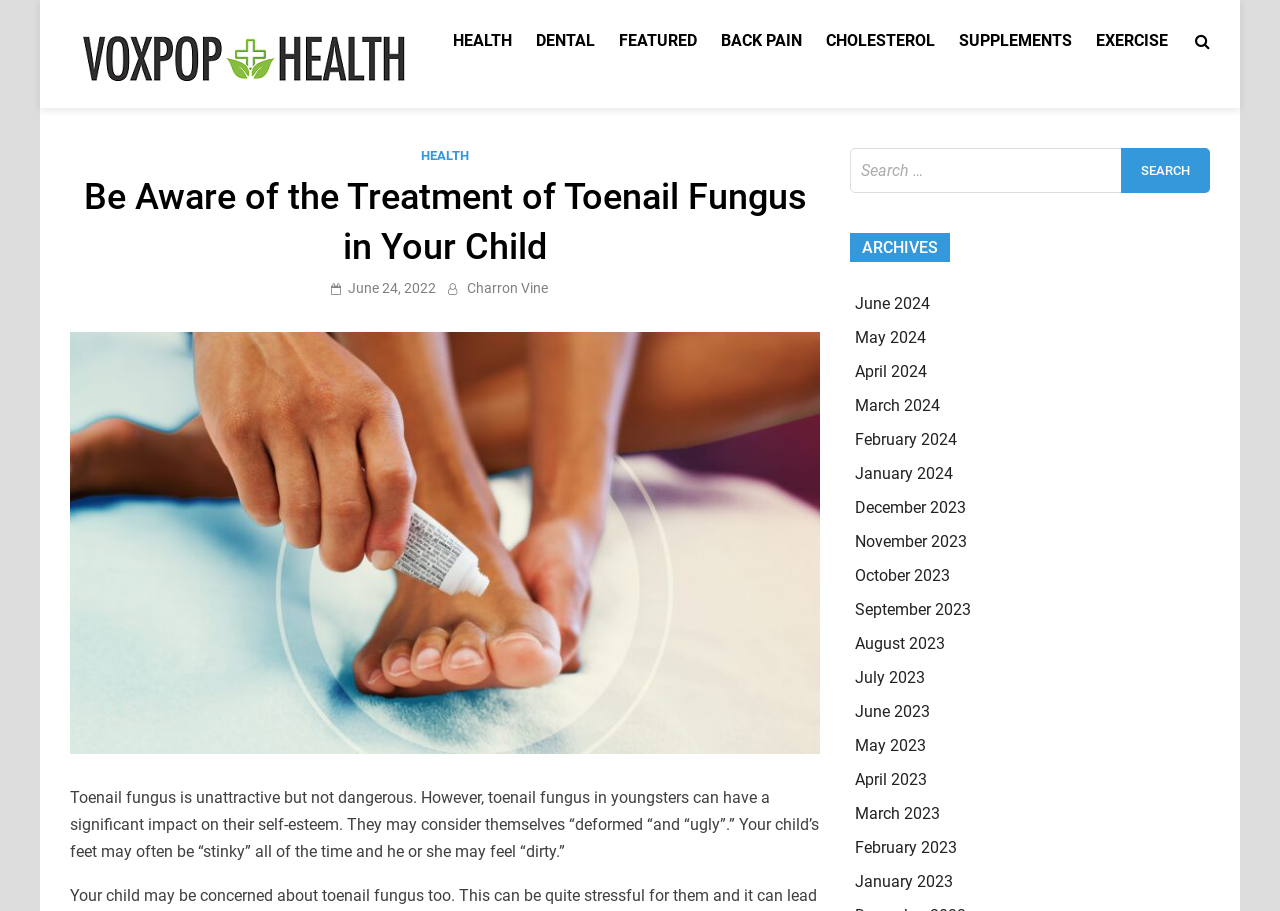What are the archives for?
Please use the image to provide an in-depth answer to the question.

The archives section lists links to articles from different months, starting from June 2024 and going back to January 2023. This suggests that the archives are for accessing articles from previous months.